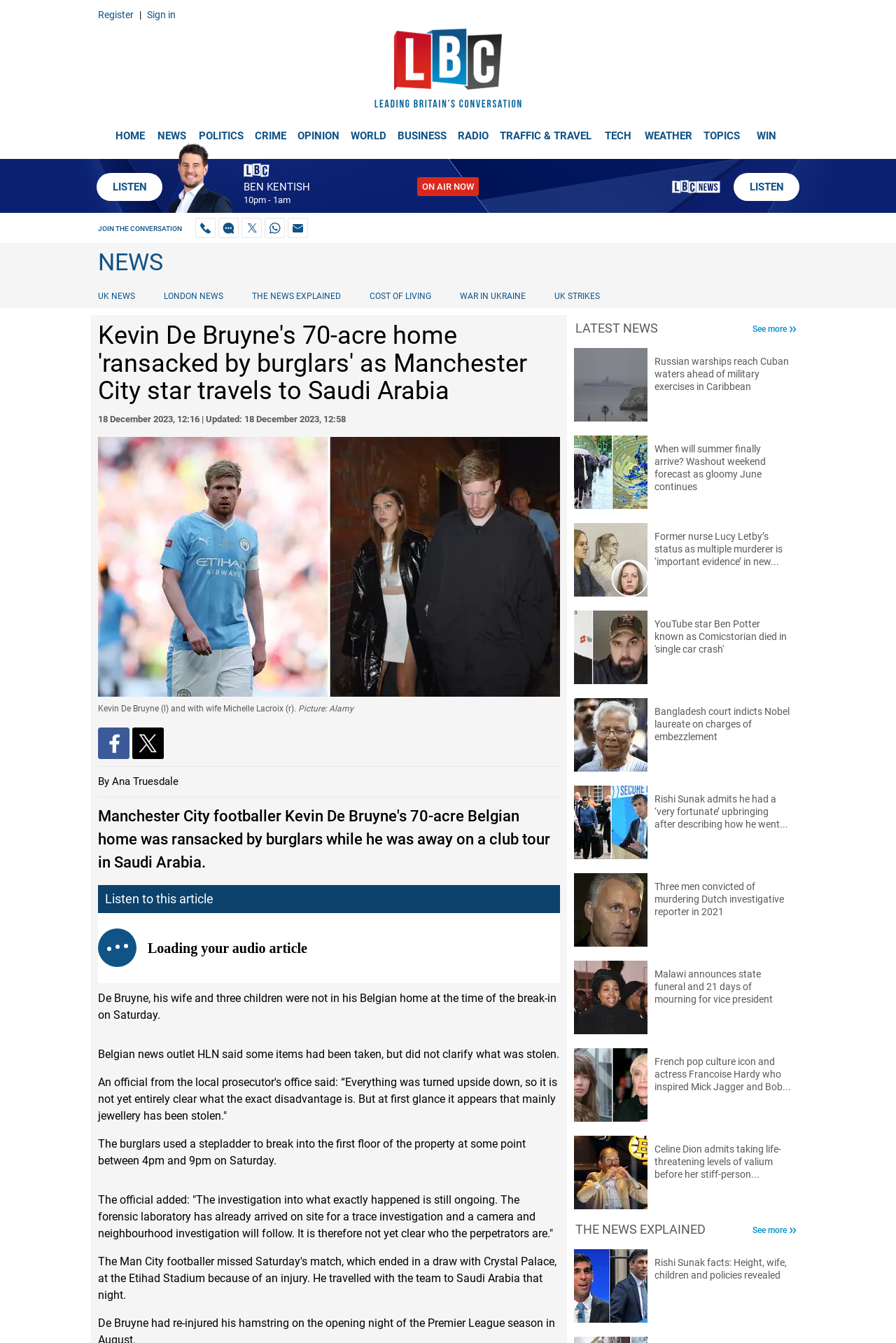Answer the question below in one word or phrase:
What is the name of the footballer whose home was ransacked?

Kevin De Bruyne